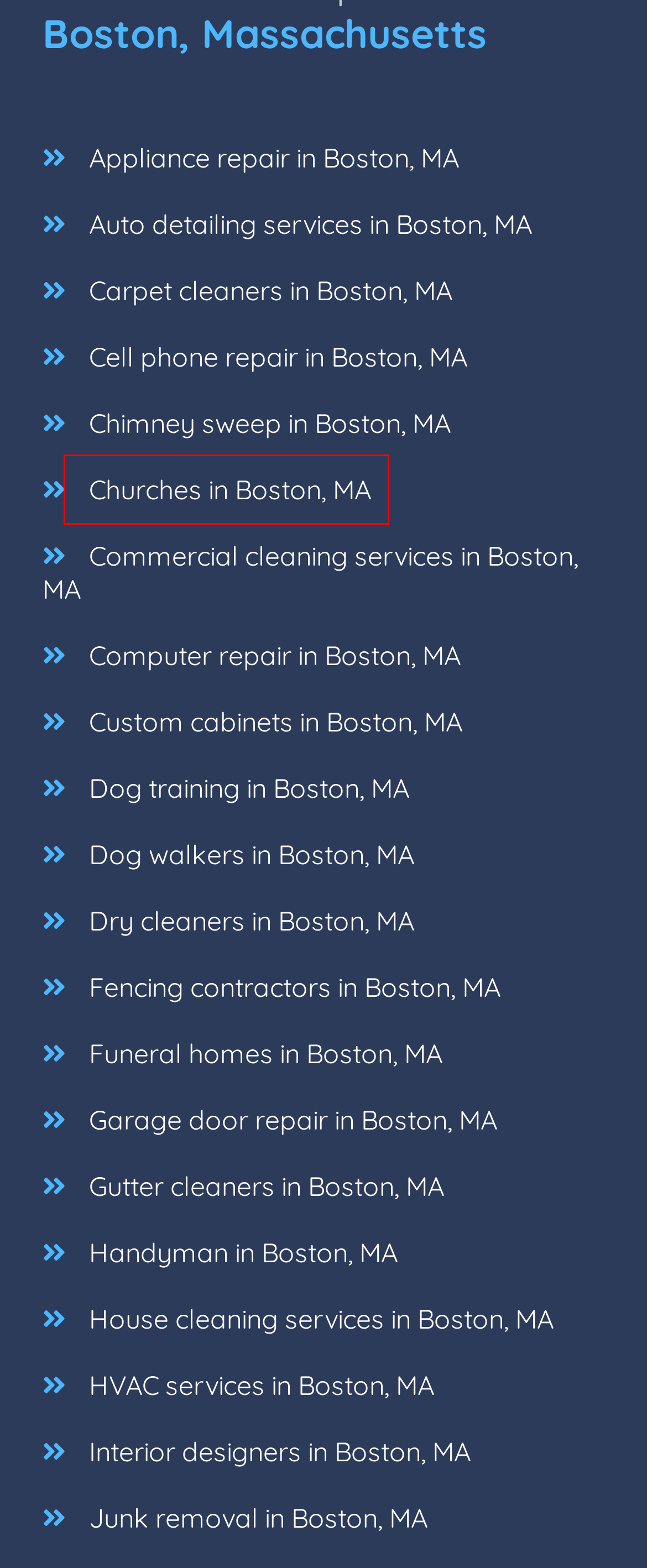Given a webpage screenshot with a red bounding box around a particular element, identify the best description of the new webpage that will appear after clicking on the element inside the red bounding box. Here are the candidates:
A. 3 Best House Cleaning Services in Boston, MA - Expert Recommendations
B. 3 Best Churches in Boston, MA - Expert Recommendations
C. 3 Best Auto Detailing Services in Boston, MA - Expert Recommendations
D. 3 Best Fencing Contractors in Boston, MA - Expert Recommendations
E. 3 Best Dog Training in Boston, MA - Expert Recommendations
F. 3 Best Junk Removal in Boston, MA - Expert Recommendations
G. 3 Best Handyman in Boston, MA - Expert Recommendations
H. 3 Best Dog Walkers in Boston, MA - Expert Recommendations

B